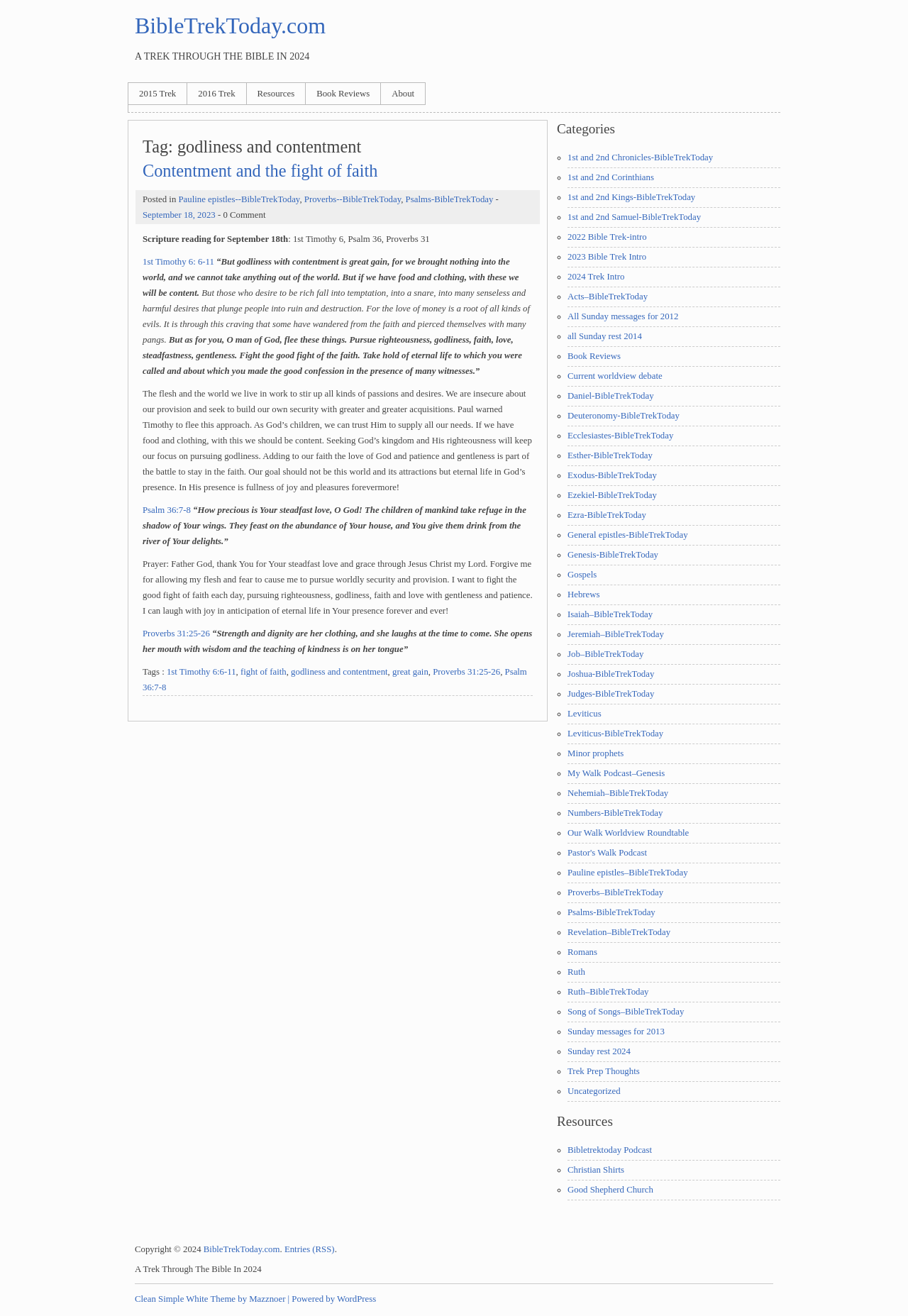Based on the description "Proverbs 31:25-26", find the bounding box of the specified UI element.

[0.157, 0.478, 0.231, 0.485]